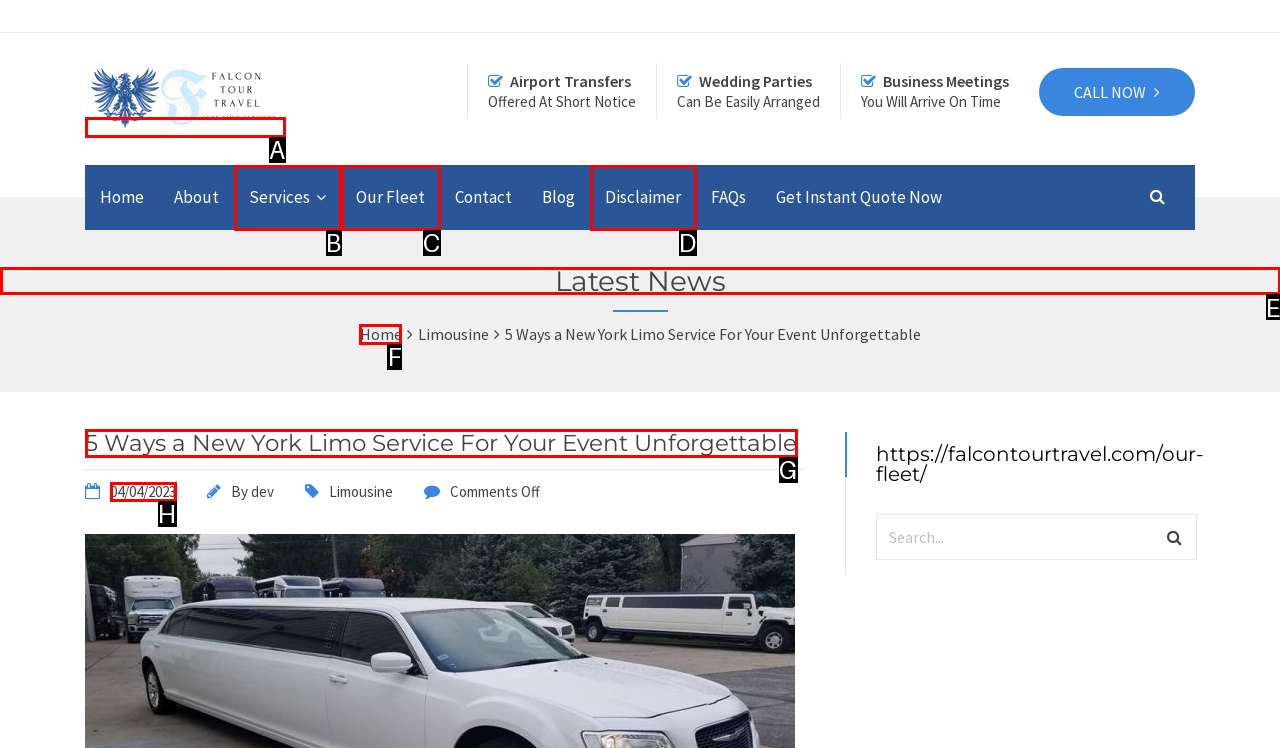Point out the letter of the HTML element you should click on to execute the task: Read the latest news
Reply with the letter from the given options.

E